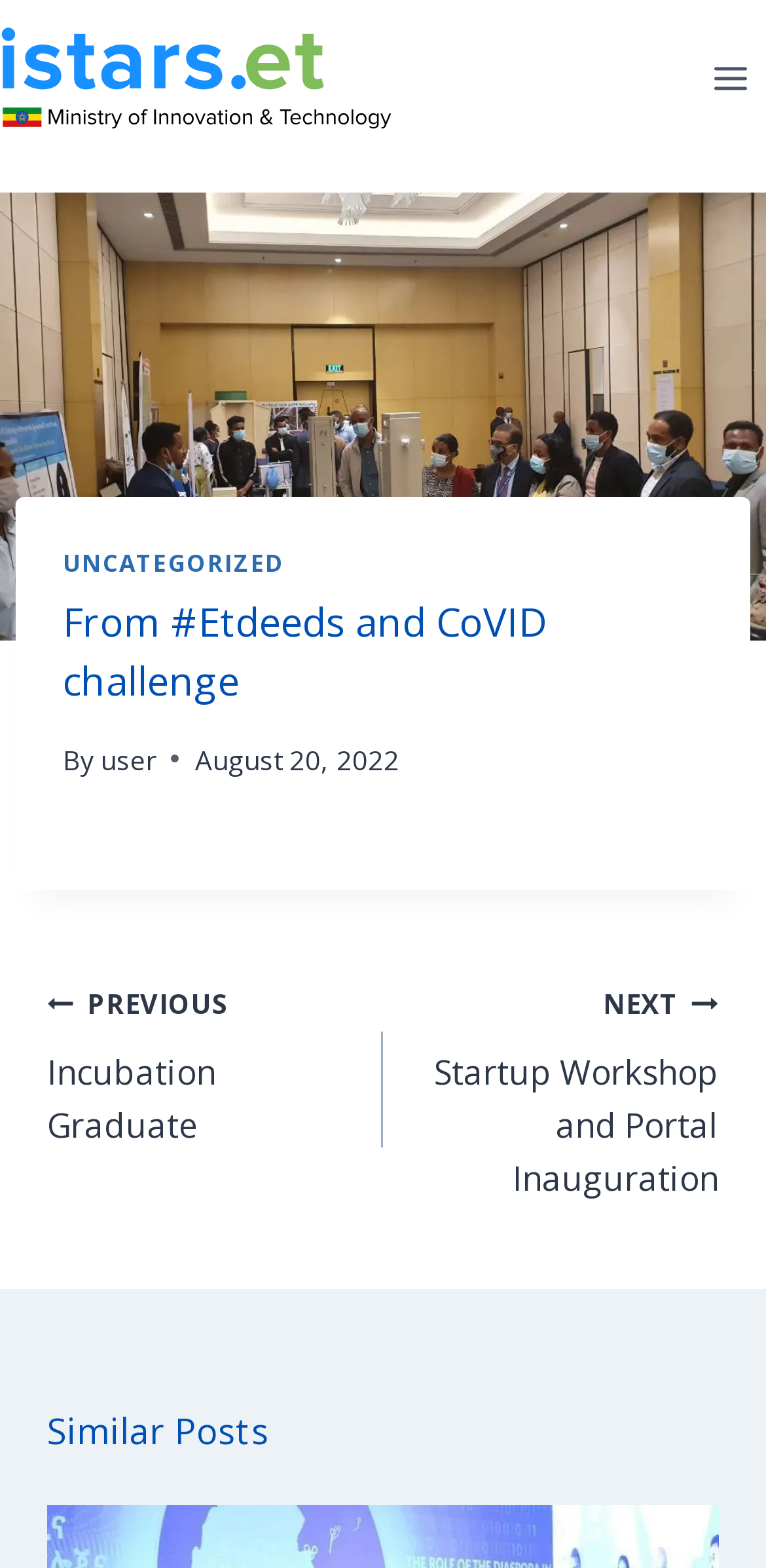Please study the image and answer the question comprehensively:
What is the name of the next post?

I inferred this answer by looking at the link with the text 'NEXT Startup Workshop and Portal Inauguration', which suggests that 'Startup Workshop and Portal Inauguration' is the title of the next post.